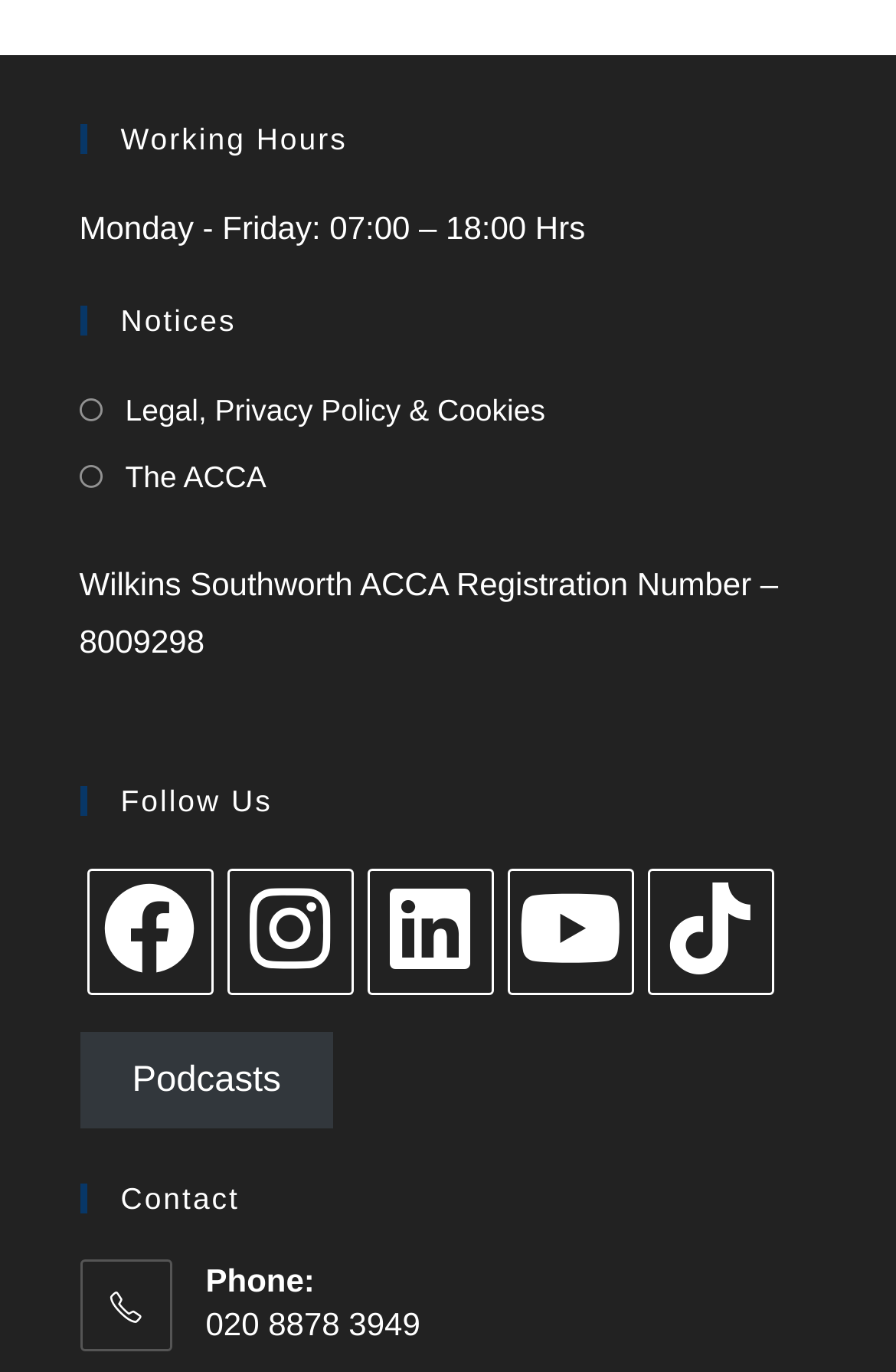From the image, can you give a detailed response to the question below:
What are the working hours of the office?

I found the working hours by looking at the 'Working Hours' section, which is a heading element. Under this section, I found a static text element that contains the working hours information.